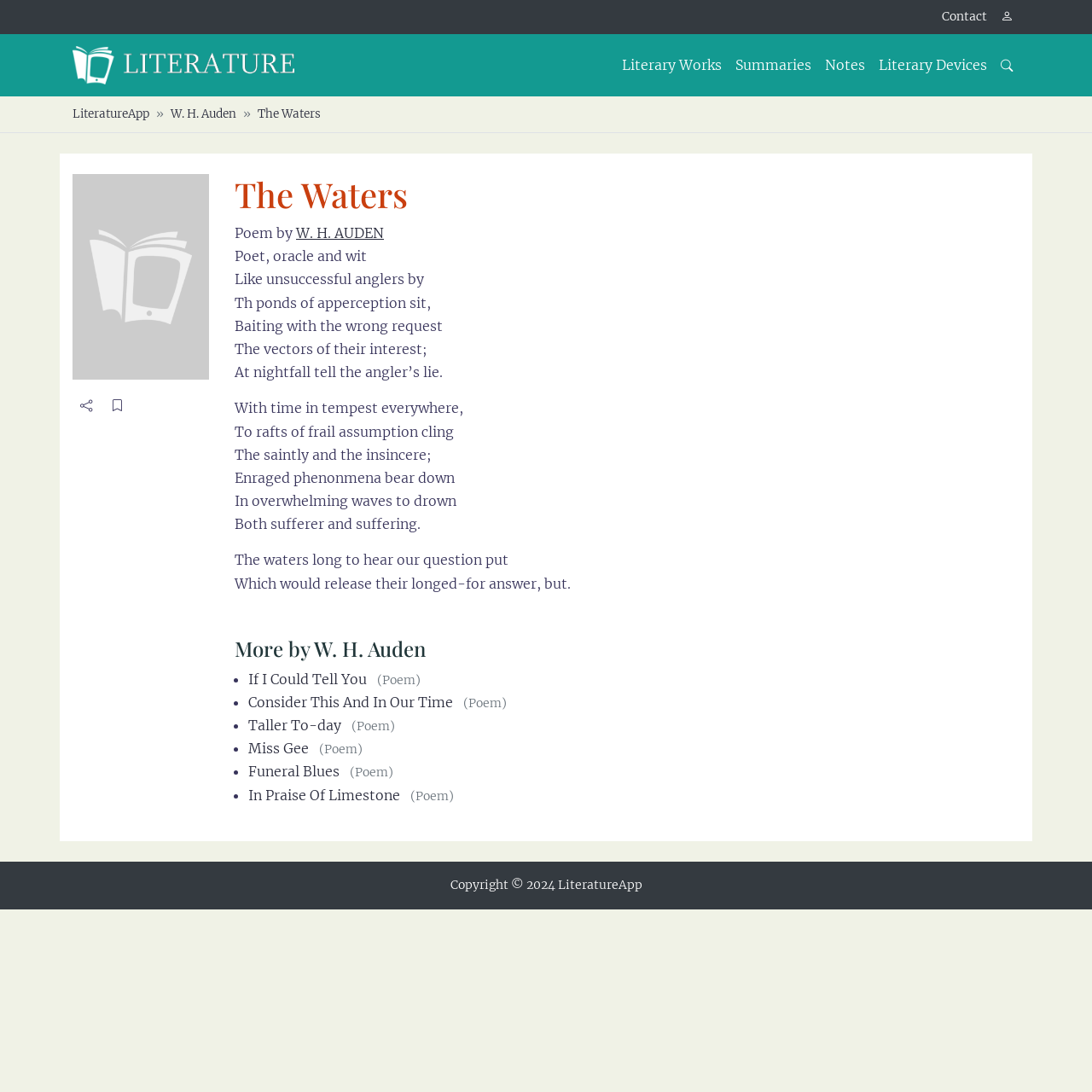What is the first line of the poem?
Provide a detailed and extensive answer to the question.

The first line of the poem can be found in the StaticText element with the text 'Like unsuccessful anglers by' which is located at the beginning of the poem content.